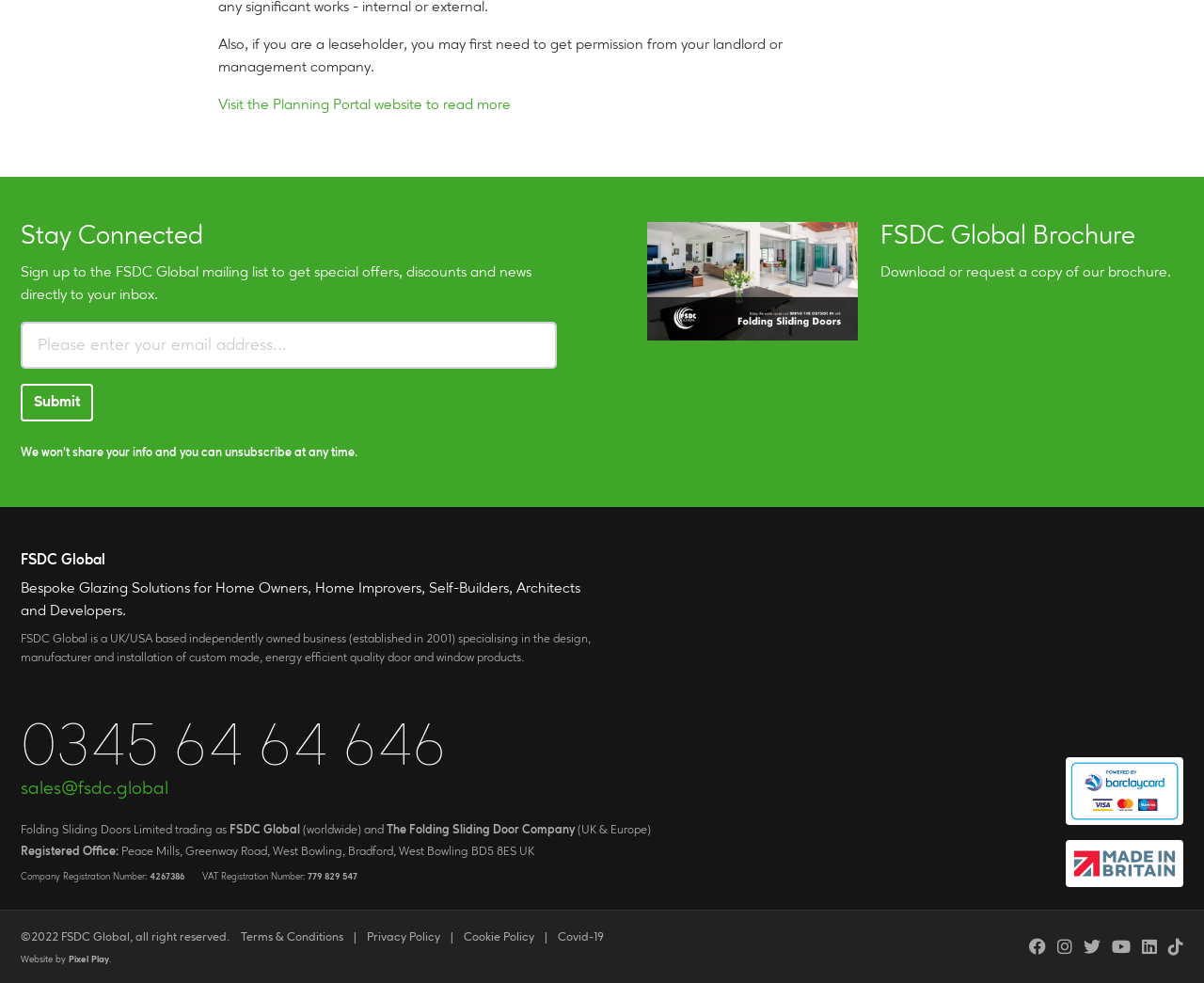Specify the bounding box coordinates of the element's region that should be clicked to achieve the following instruction: "Open accessibility tools". The bounding box coordinates consist of four float numbers between 0 and 1, in the format [left, top, right, bottom].

None